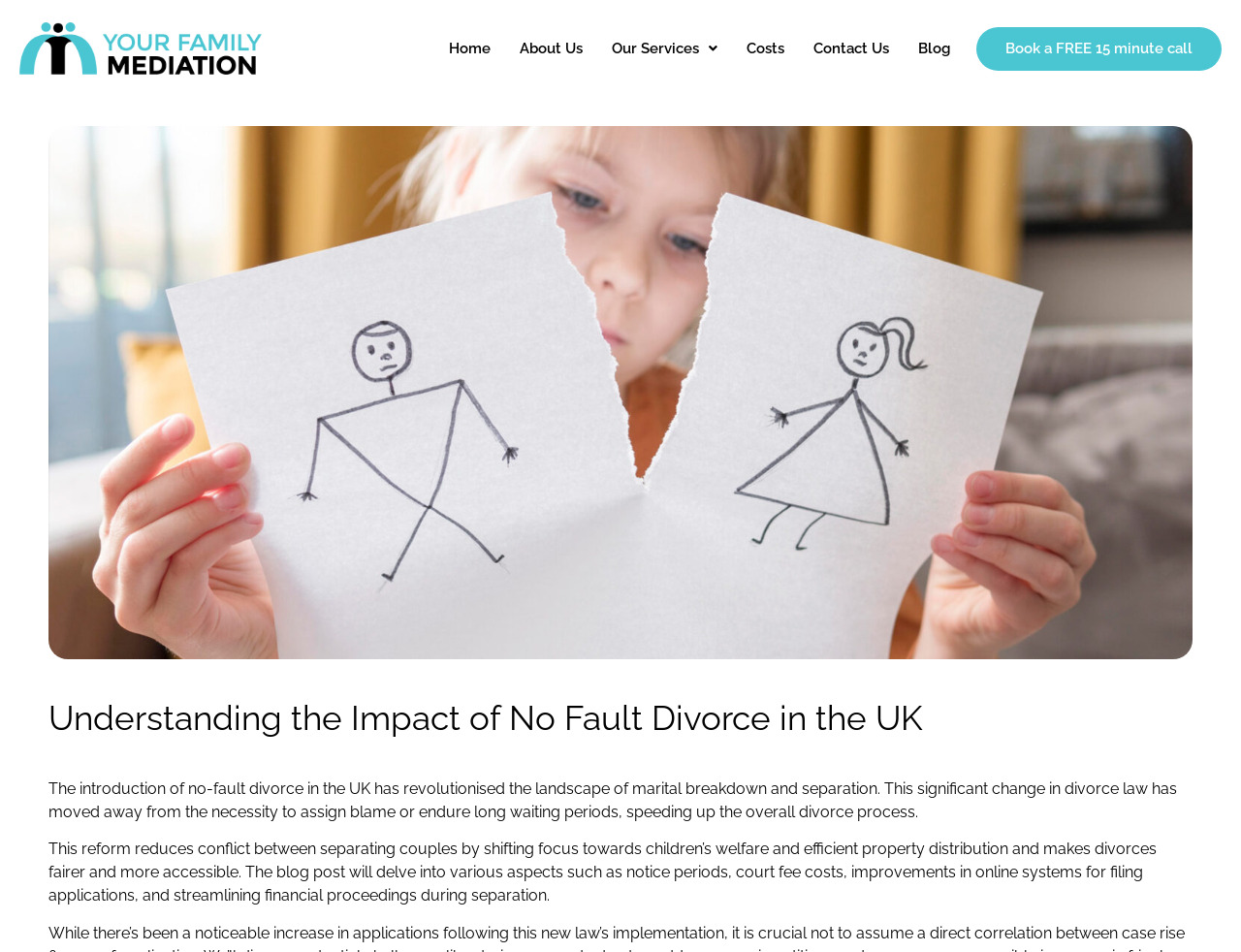Could you determine the bounding box coordinates of the clickable element to complete the instruction: "Book a free 15-minute call"? Provide the coordinates as four float numbers between 0 and 1, i.e., [left, top, right, bottom].

[0.787, 0.028, 0.984, 0.074]